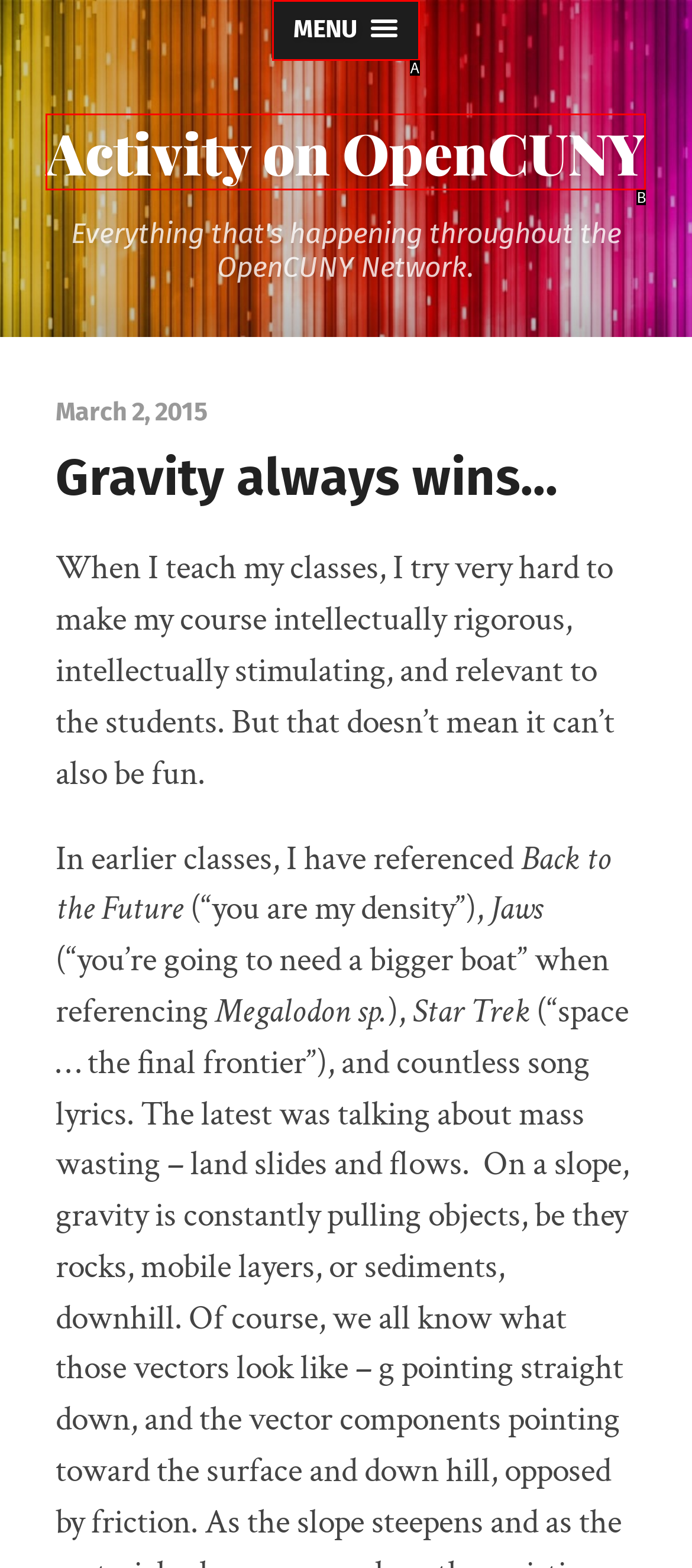From the given options, choose the HTML element that aligns with the description: Activity on OpenCUNY. Respond with the letter of the selected element.

B